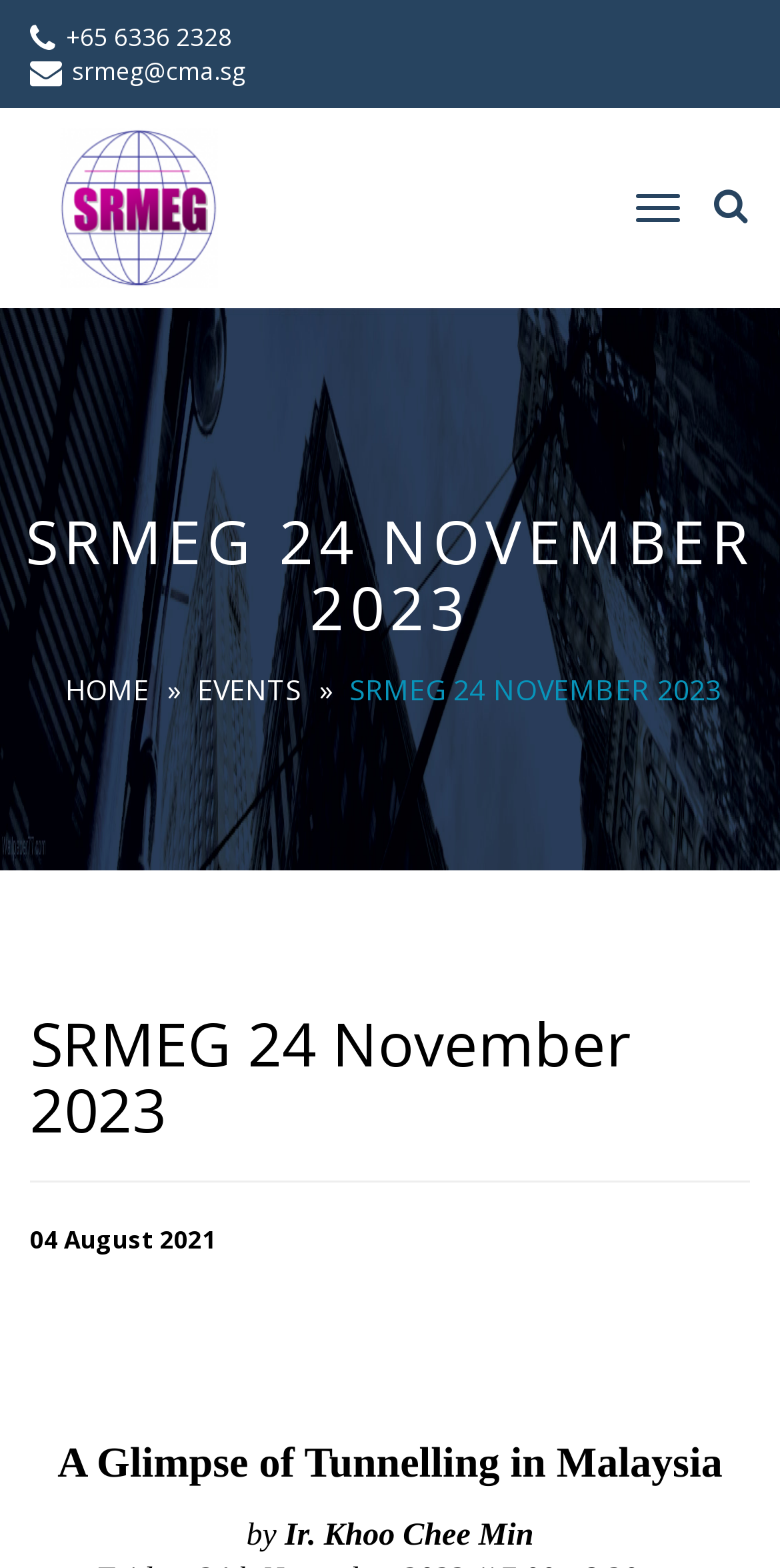Write a detailed summary of the webpage, including text, images, and layout.

The webpage appears to be an event page for SRMEG 24 November 2023. At the top left, there is a phone number "+65 6336 2328" and an email address "srmeg@cma.sg" next to it. Below these, there is an image with a link. 

On the top right, there are two toggle navigation buttons. 

The main heading "SRMEG 24 NOVEMBER 2023" is centered at the top of the page. Below it, there is a navigation menu with links to "HOME" and "EVENTS", separated by a "»" symbol.

Further down, there is another heading "SRMEG 24 November 2023" on the left, followed by a description list that contains a time element with the text "04 August 2021". 

At the bottom of the page, there is a paragraph with the title "A Glimpse of Tunnelling in Malaysia" and an author credit "by Ir. Khoo Chee Min".